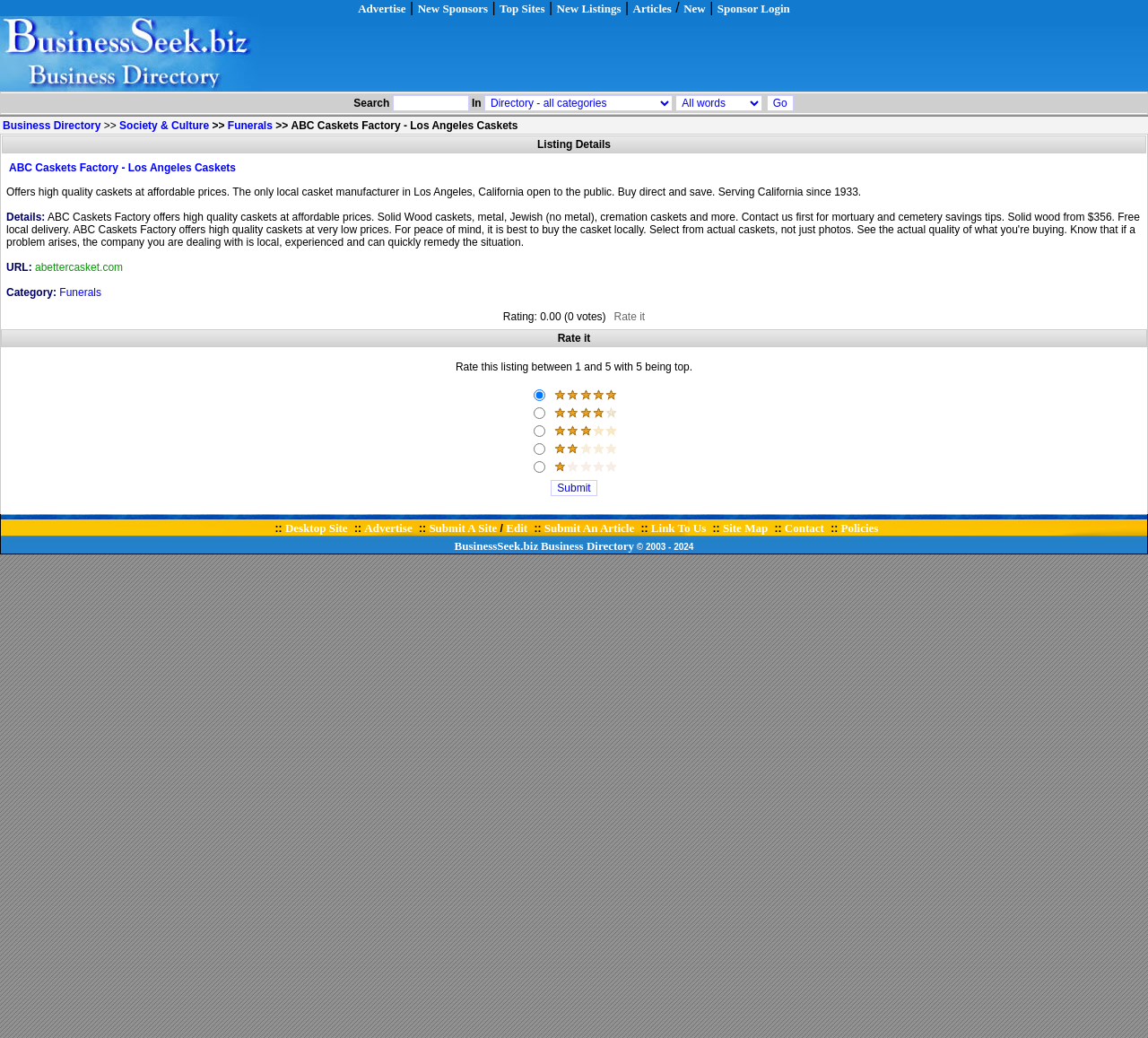For the element described, predict the bounding box coordinates as (top-left x, top-left y, bottom-right x, bottom-right y). All values should be between 0 and 1. Element description: parent_node: Search In name="B1" value="Go"

[0.668, 0.092, 0.691, 0.107]